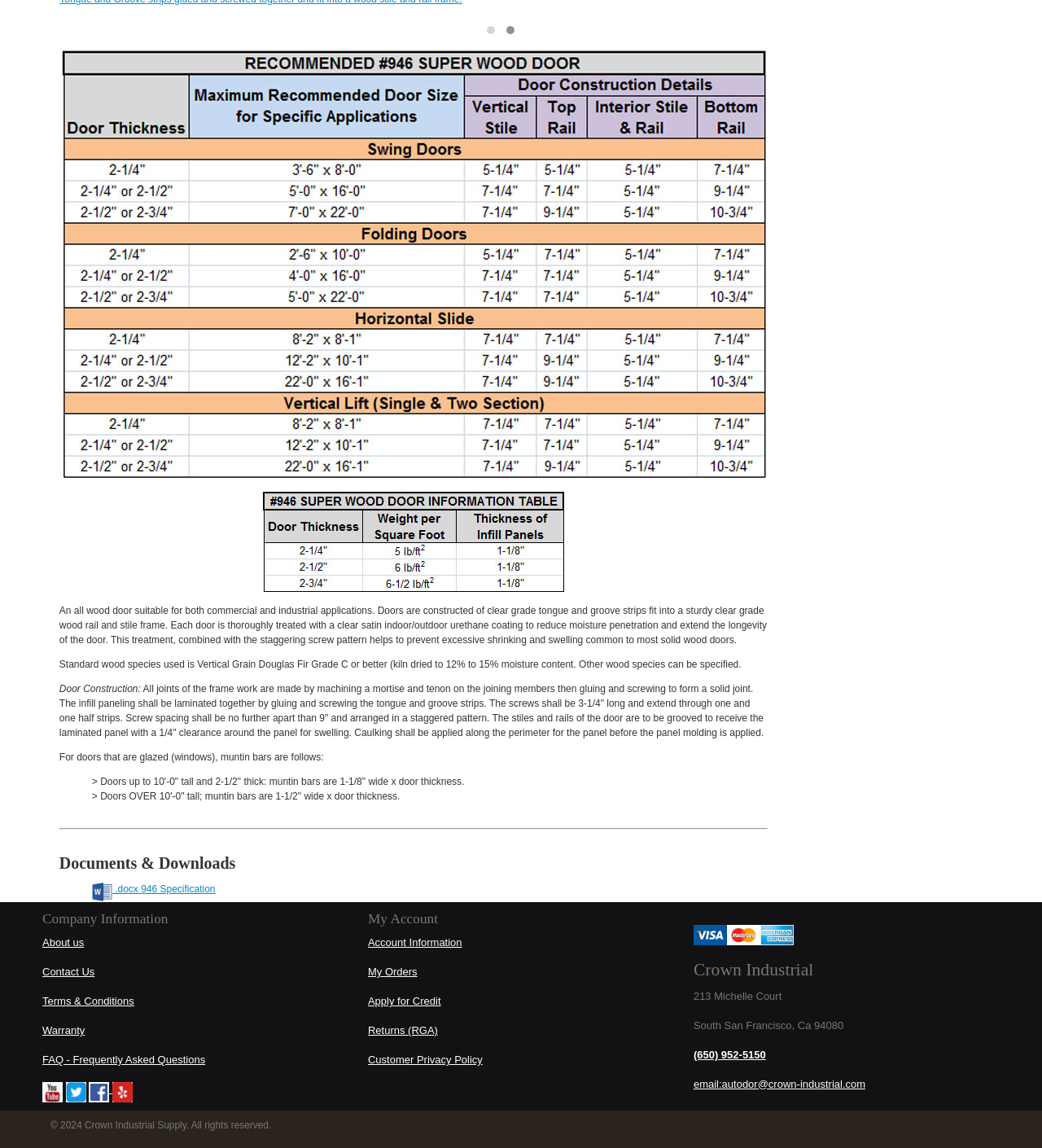Determine the bounding box coordinates for the HTML element described here: ".docx 946 Specification".

[0.088, 0.769, 0.207, 0.779]